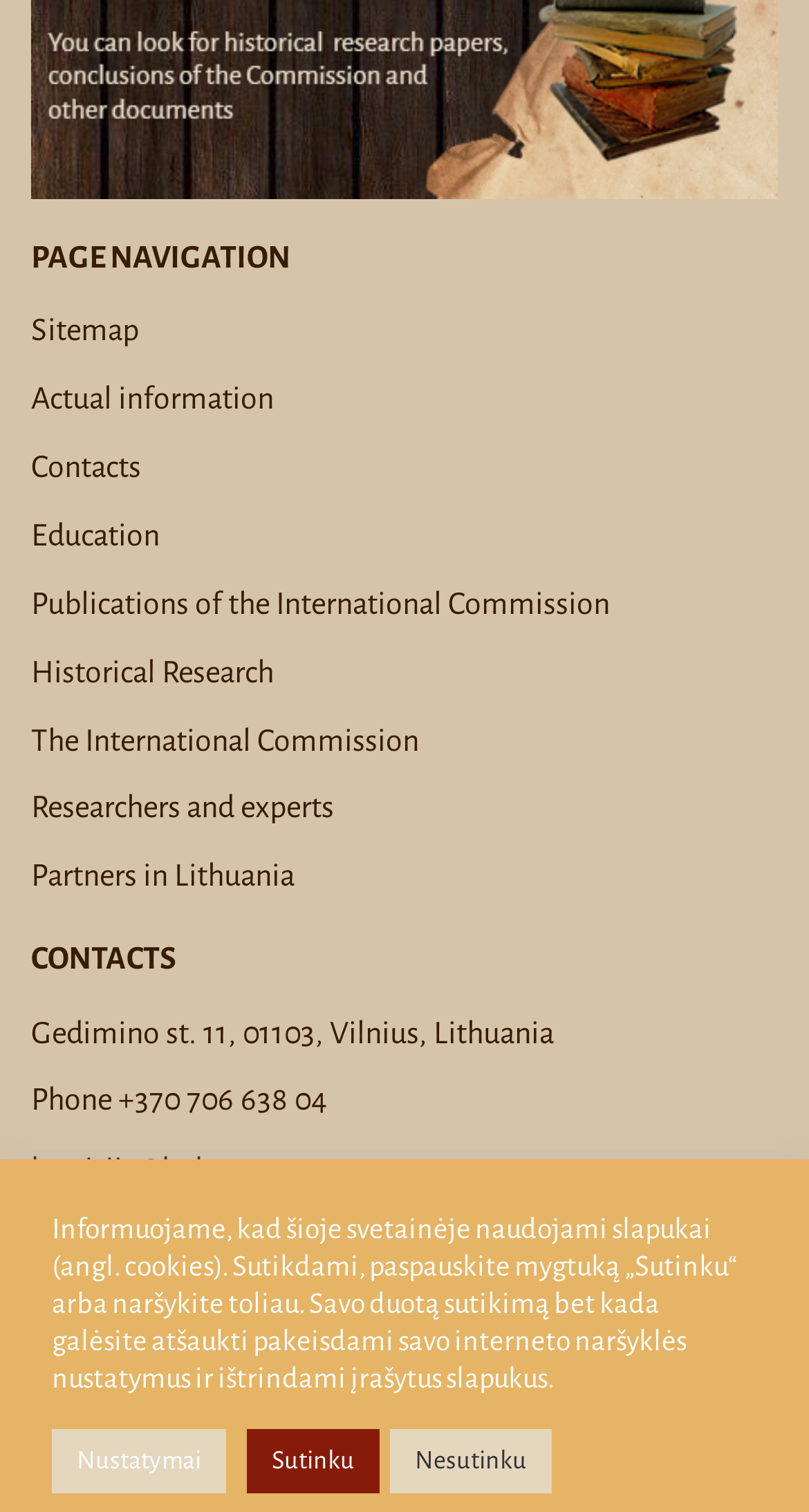Specify the bounding box coordinates of the area to click in order to follow the given instruction: "Visit the International Commission."

[0.038, 0.478, 0.518, 0.5]